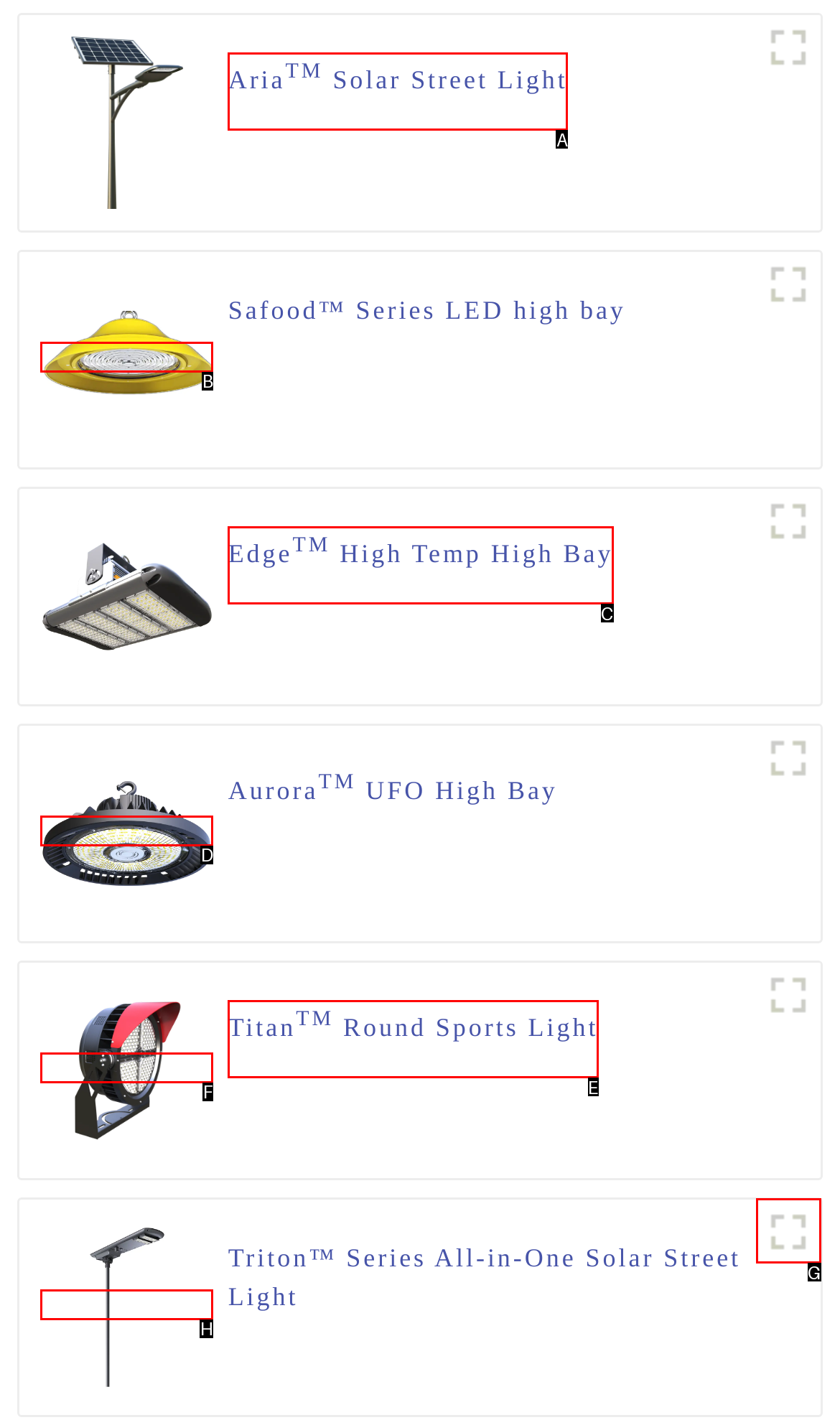From the description: AriaTM Solar Street Light, identify the option that best matches and reply with the letter of that option directly.

A